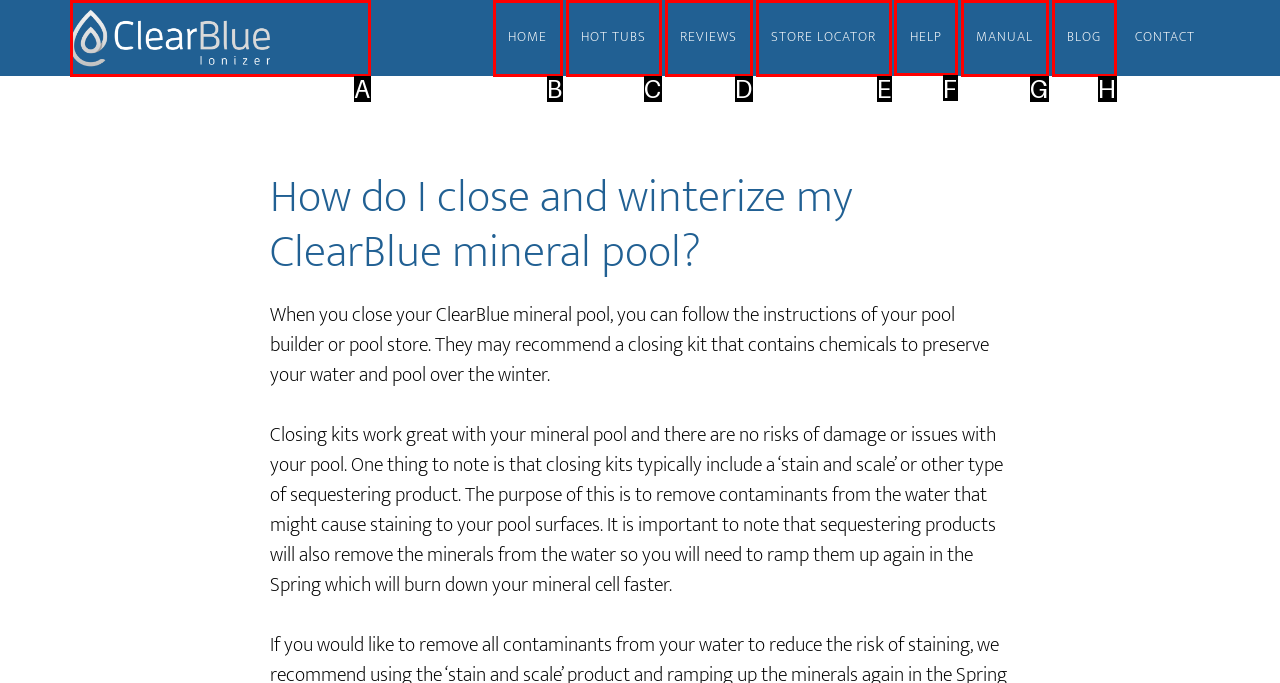Find the correct option to complete this instruction: visit help page. Reply with the corresponding letter.

F